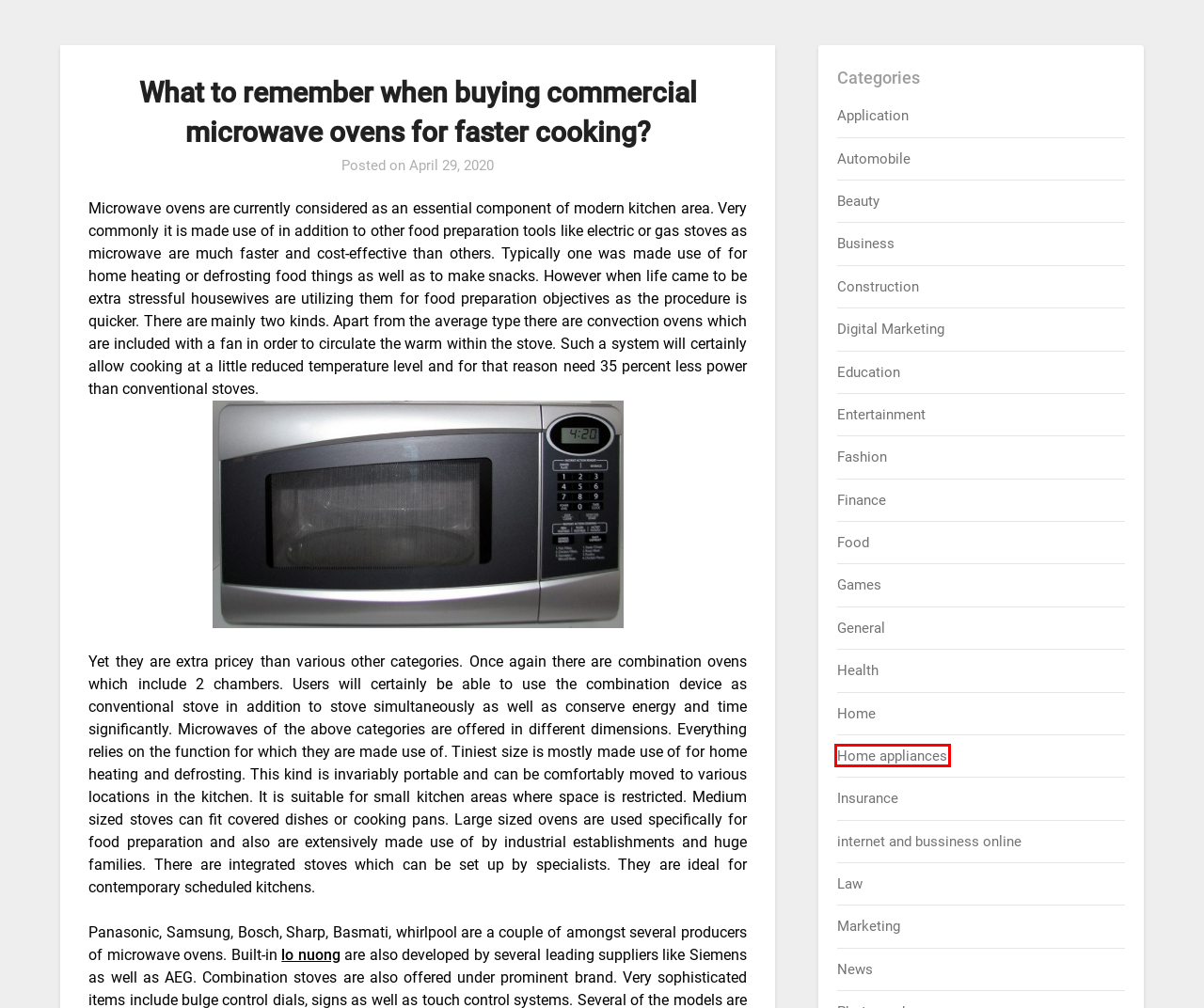View the screenshot of the webpage containing a red bounding box around a UI element. Select the most fitting webpage description for the new page shown after the element in the red bounding box is clicked. Here are the candidates:
A. Automobile – Attitude Killer
B. Application – Attitude Killer
C. Home appliances – Attitude Killer
D. News – Attitude Killer
E. Insurance – Attitude Killer
F. Entertainment – Attitude Killer
G. Finance – Attitude Killer
H. Beauty – Attitude Killer

C